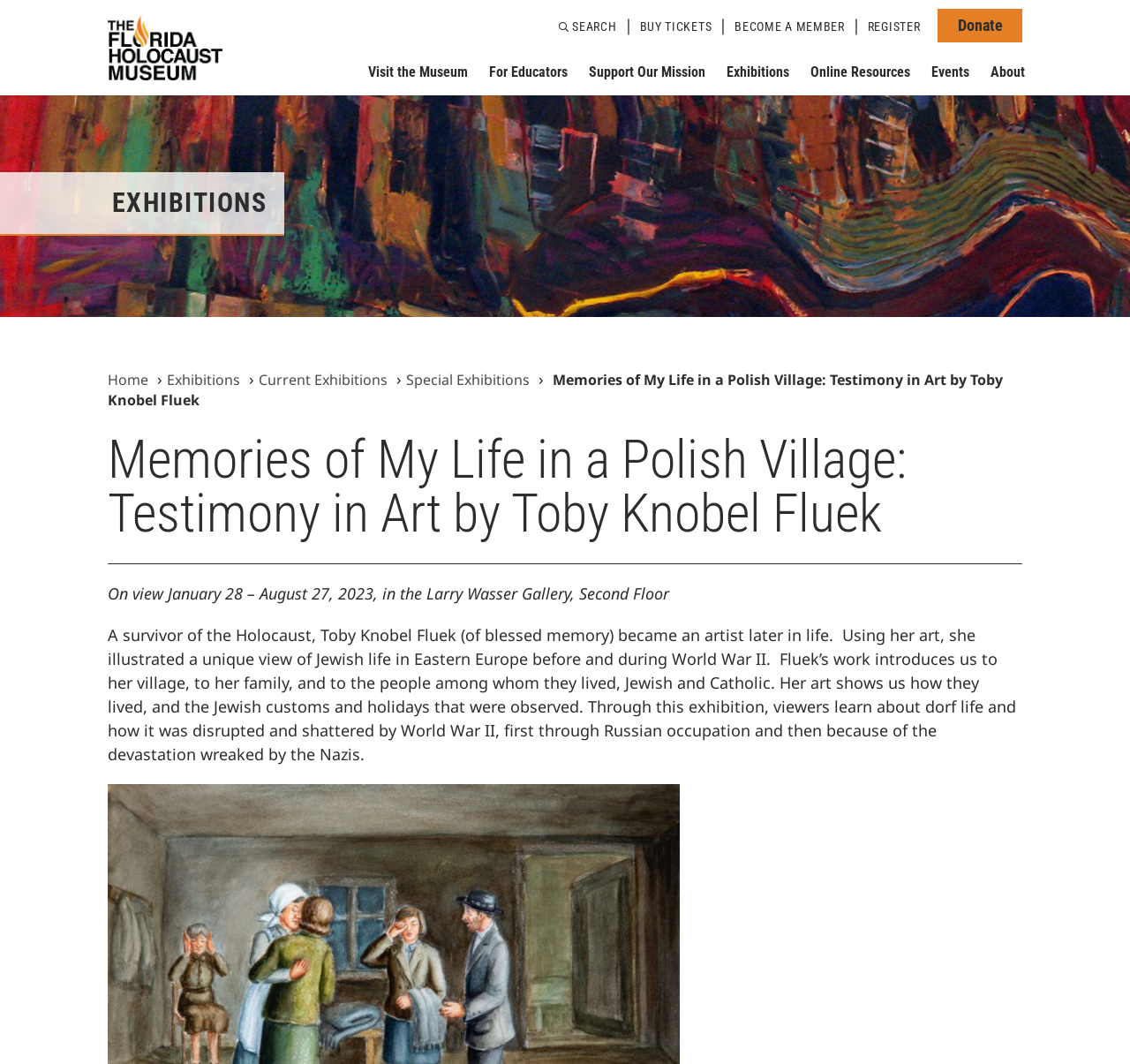What type of resources are available for educators?
Look at the screenshot and give a one-word or phrase answer.

Teaching Trunks